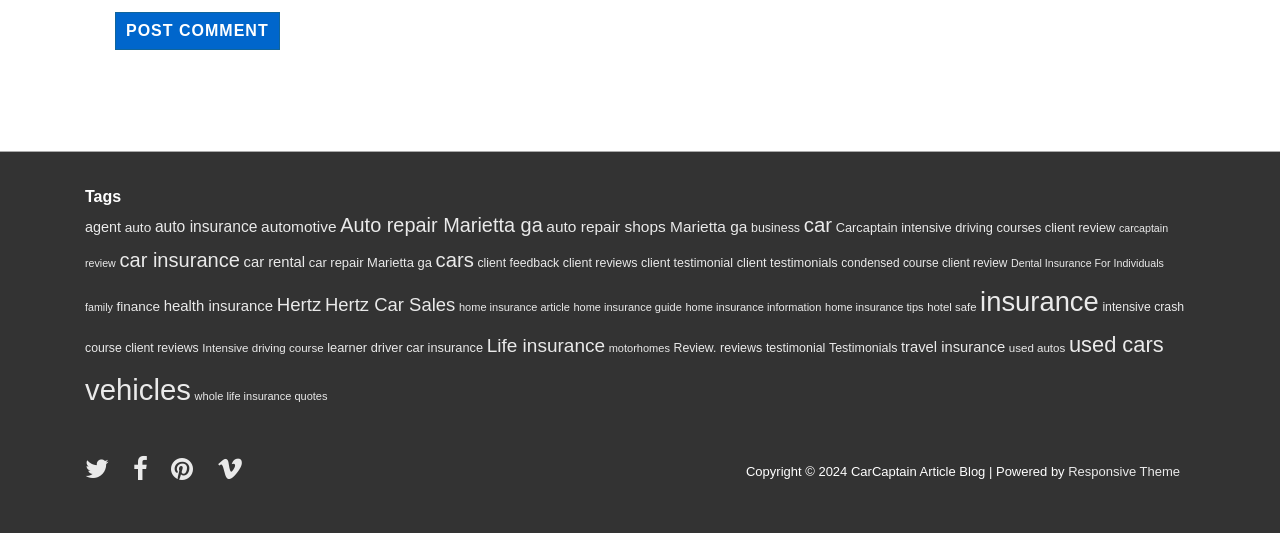Identify the bounding box for the given UI element using the description provided. Coordinates should be in the format (top-left x, top-left y, bottom-right x, bottom-right y) and must be between 0 and 1. Here is the description: Auto repair Marietta ga

[0.266, 0.401, 0.424, 0.442]